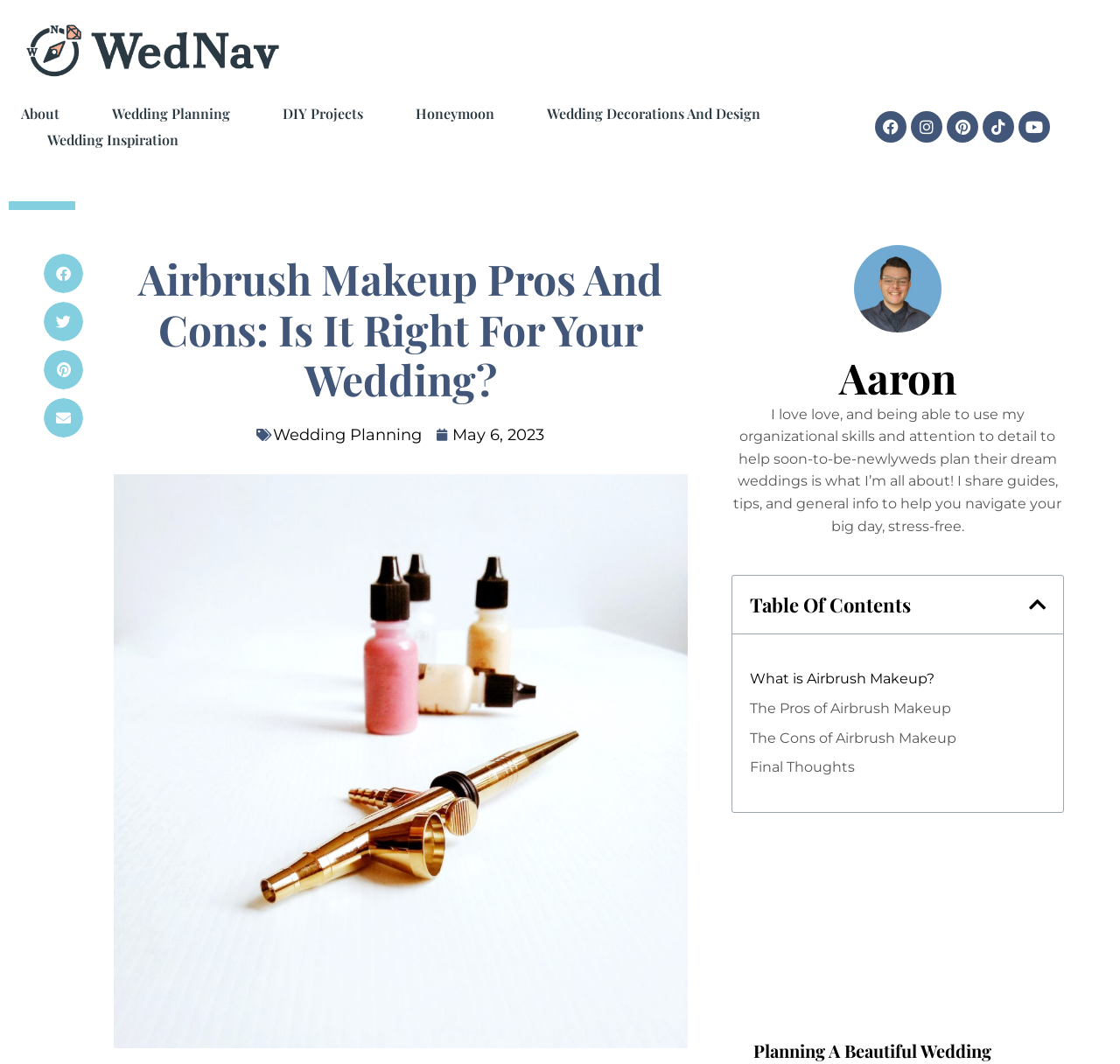Produce a meticulous description of the webpage.

The webpage is about airbrush makeup for weddings, specifically discussing its pros and cons to help readers decide if it's the right choice for their special day. 

At the top, there are several links to different sections of the website, including "About", "Wedding Planning", "DIY Projects", "Honeymoon", and "Wedding Decorations And Design". These links are positioned horizontally across the top of the page. 

Below these links, there are social media links to Facebook, Instagram, Pinterest, and Tiktok, aligned horizontally. 

Further down, there are buttons to share the content on Facebook, Twitter, Pinterest, and email, arranged vertically on the left side of the page. 

The main title "Airbrush Makeup Pros And Cons: Is It Right For Your Wedding?" is prominently displayed in the middle of the page. 

On the right side of the title, there is a link to "Wedding Planning" and a timestamp "May 6, 2023". 

Below the title, there is a large image of makeup airbrush for a wedding with makeup bottles in the background, taking up most of the page's width. 

To the right of the image, there is a smaller image of a person named Aaron. 

Below the images, there is a paragraph of text about the author, who shares guides, tips, and general information to help readers navigate their wedding planning. 

Further down, there is a "Table Of Contents" section with a button to close it. This section contains links to different parts of the article, including "What is Airbrush Makeup?", "The Pros of Airbrush Makeup", "The Cons of Airbrush Makeup", and "Final Thoughts".